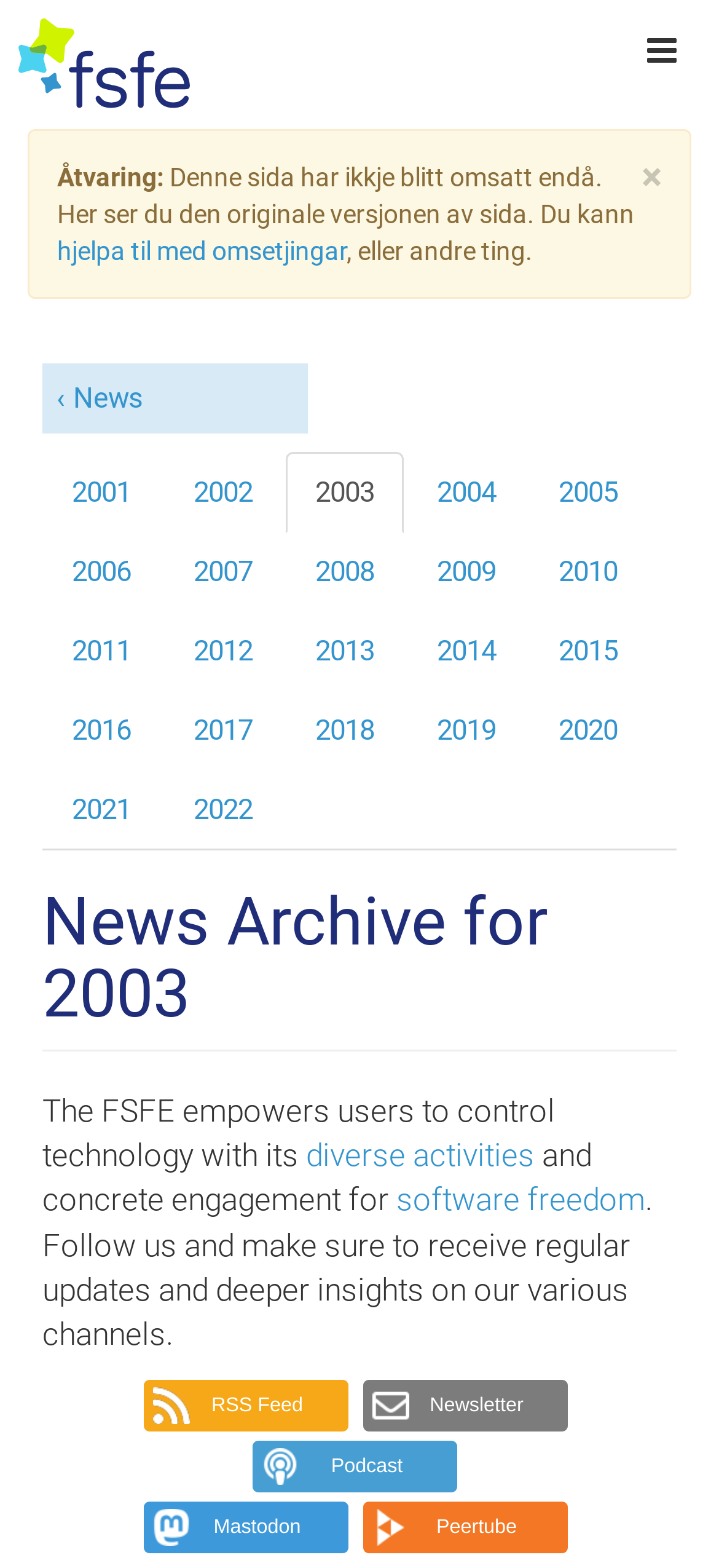Locate the bounding box coordinates of the area where you should click to accomplish the instruction: "Help with translations".

[0.079, 0.151, 0.482, 0.169]